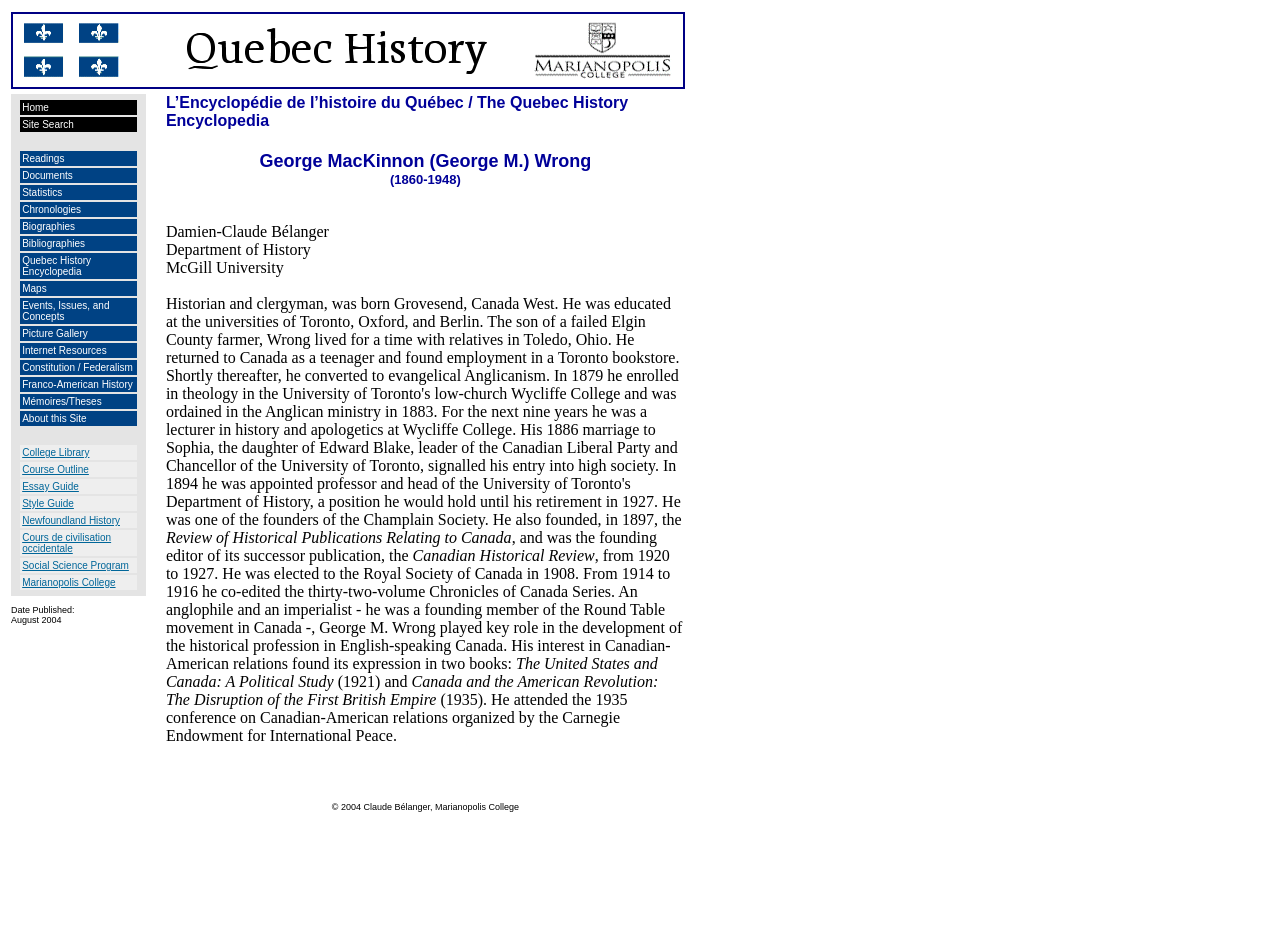Respond to the question below with a single word or phrase: What is the date published of the content on this webpage?

August 2004